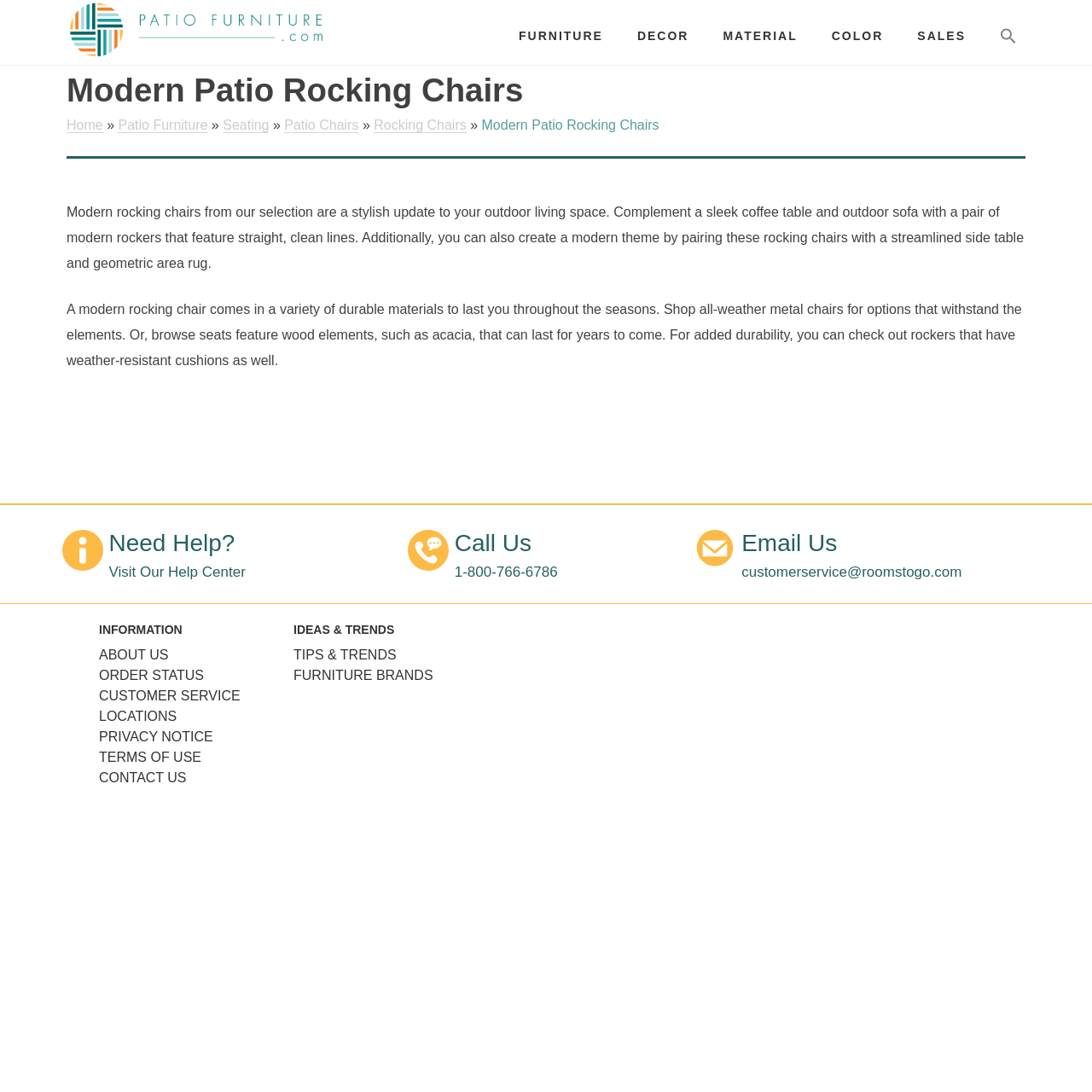Produce an elaborate caption capturing the essence of the webpage.

This webpage is about modern outdoor rocking chairs for sale on PatioFurniture.com. At the top left, there is a logo with a link to Patio Shop furniture online and in-store near you. Next to it, there are six links to different categories: FURNITURE, DECOR, MATERIAL, COLOR, SALES, and Search Site. The search bar is located at the top right, accompanied by a search button with a magnifying glass icon.

Below the top navigation, there is a main section that takes up most of the page. It starts with a header that reads "Modern Patio Rocking Chairs" and a breadcrumb navigation that shows the path from Home to Patio Furniture to Seating to Patio Chairs to Rocking Chairs. 

The main content area has two paragraphs of text that describe modern patio rocking chairs, their styles, and materials. The text is accompanied by no images, but there are likely to be images of the products below or on subsequent pages.

At the bottom left, there is a section with contact information, including a "Need Help?" header, links to Contact Us, Help Center, phone number, and email address.

At the bottom right, there is a section with links to various informational pages, including ABOUT US, ORDER STATUS, CUSTOMER SERVICE, LOCATIONS, PRIVACY NOTICE, TERMS OF USE, and CONTACT US. Below that, there is another section with links to IDEAS & TRENDS, TIPS & TRENDS, and FURNITURE BRANDS.